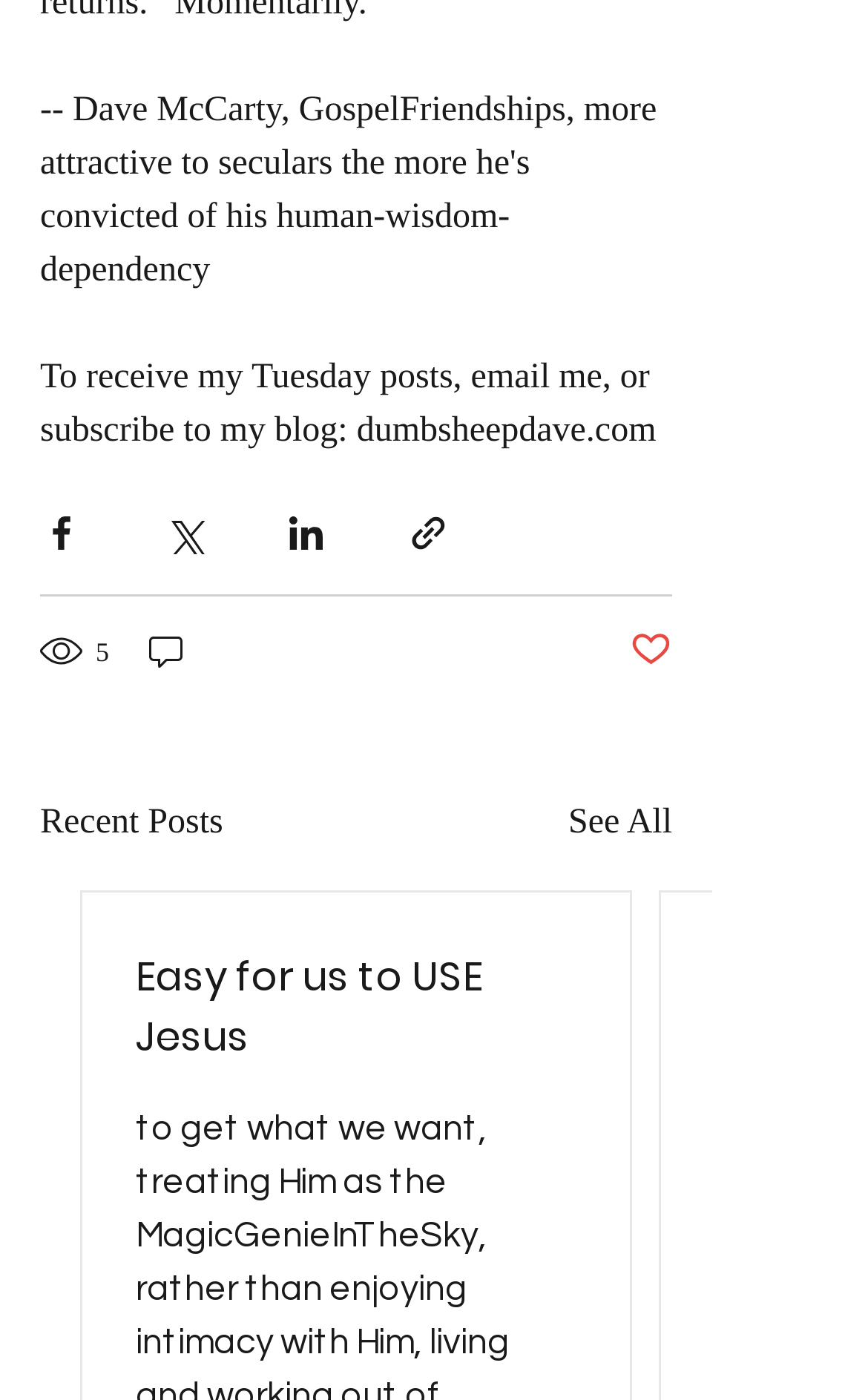How many views does the current post have?
Please provide a single word or phrase as your answer based on the screenshot.

5 views